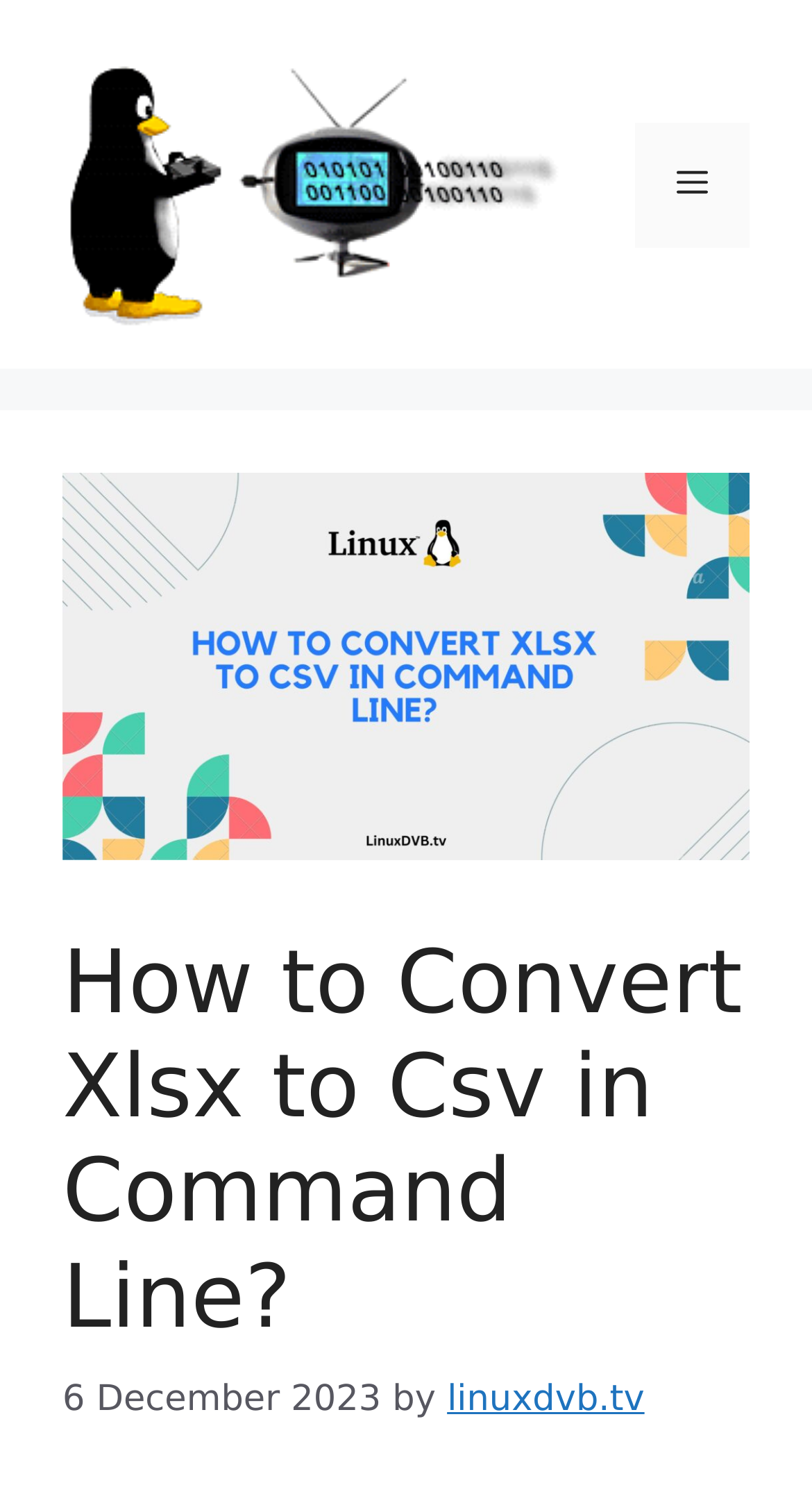What is the website's logo?
Using the image as a reference, give a one-word or short phrase answer.

Linuxdvb